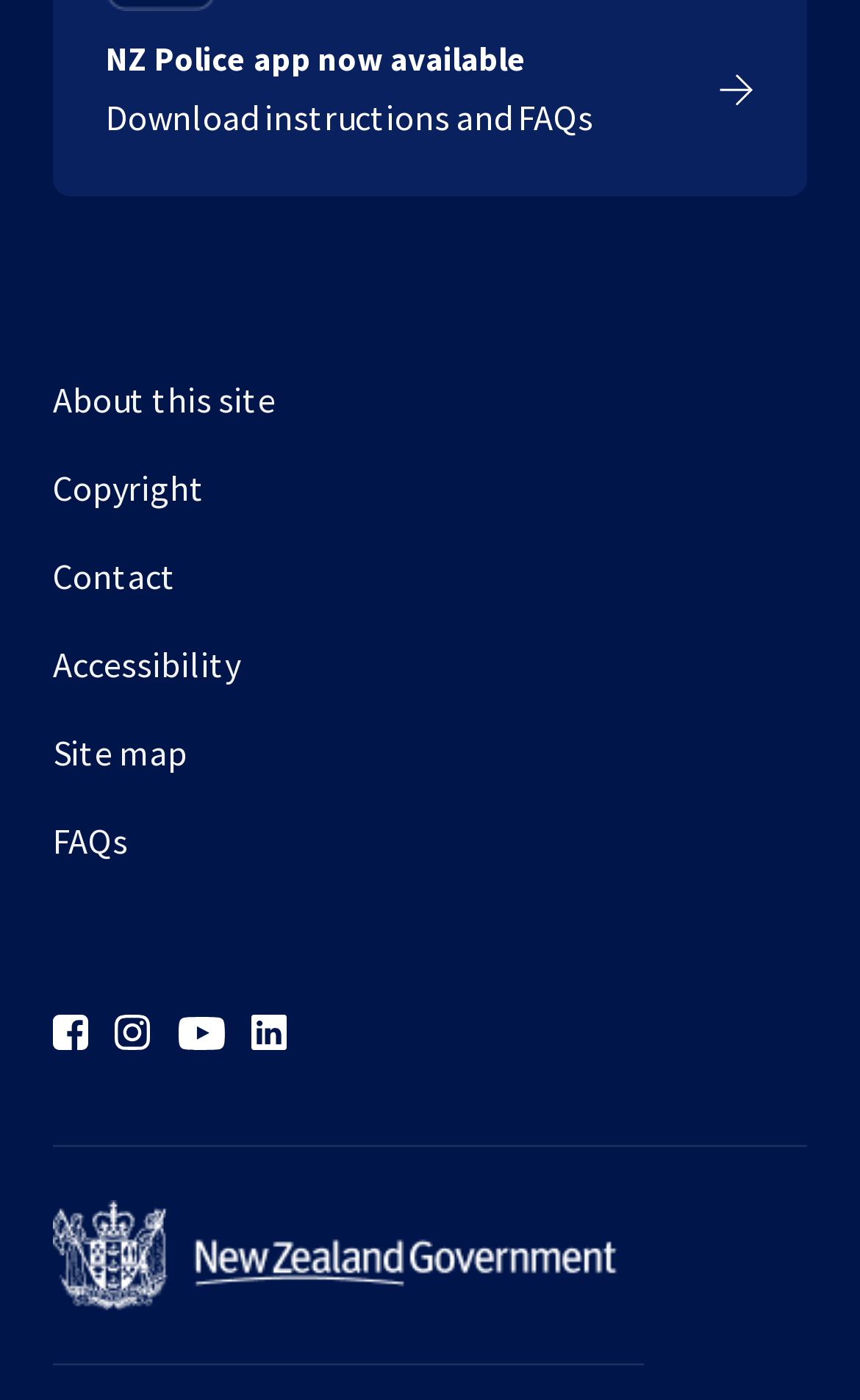Find the bounding box coordinates for the area that must be clicked to perform this action: "View Site map".

[0.062, 0.518, 0.938, 0.581]